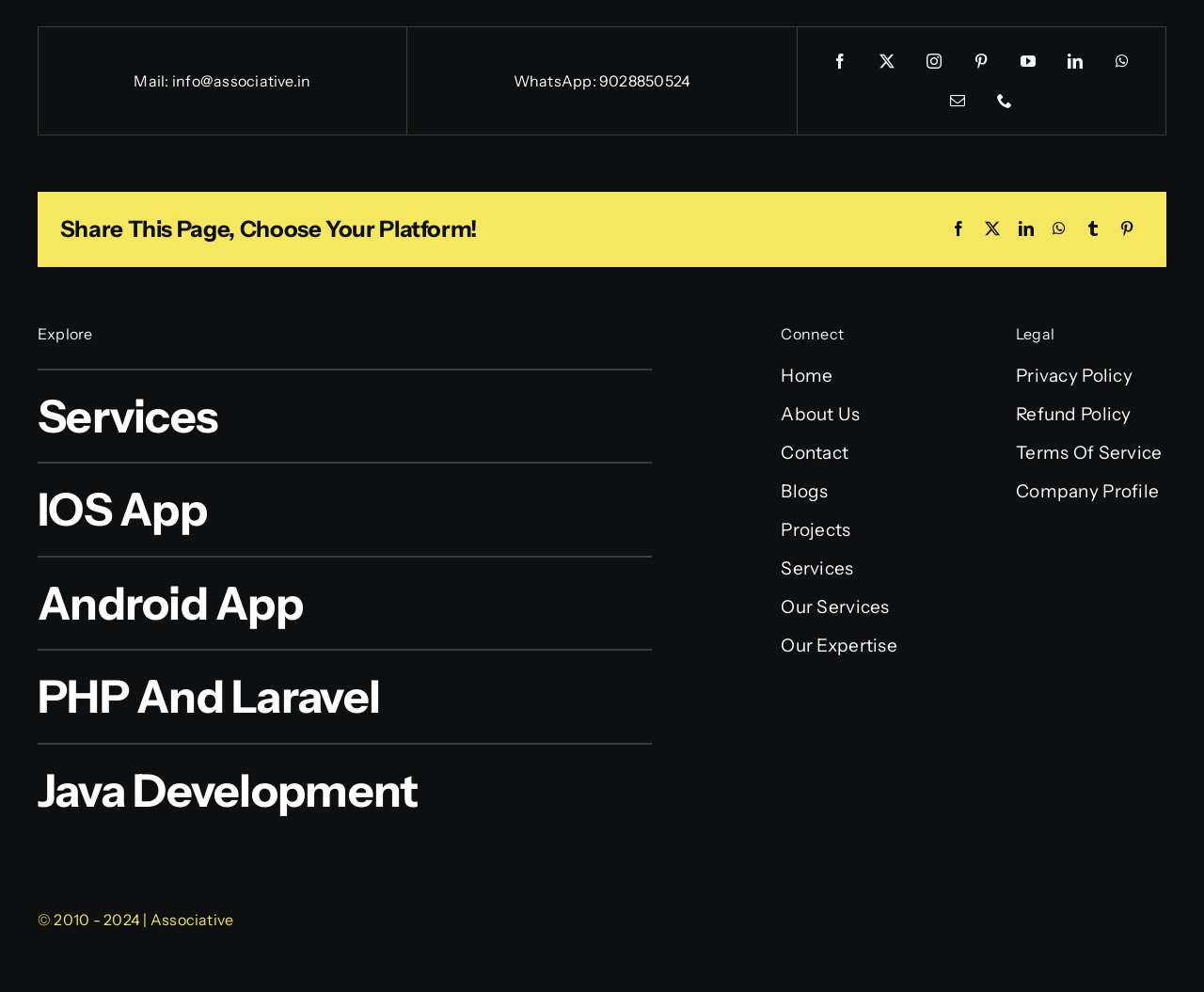Identify the bounding box of the HTML element described as: "Android App".

[0.031, 0.56, 0.541, 0.654]